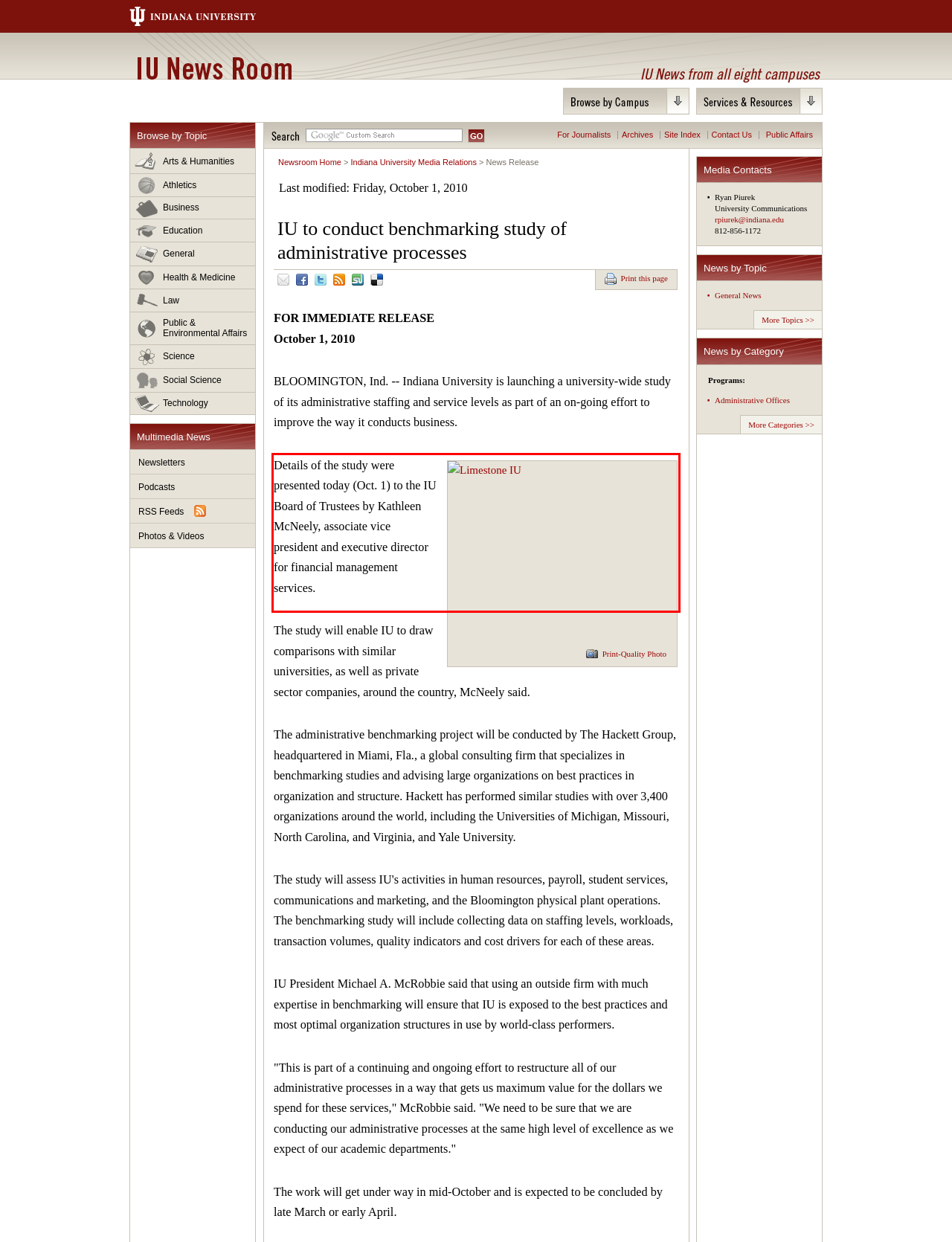Locate the red bounding box in the provided webpage screenshot and use OCR to determine the text content inside it.

Details of the study were presented today (Oct. 1) to the IU Board of Trustees by Kathleen McNeely, associate vice president and executive director for financial management services.